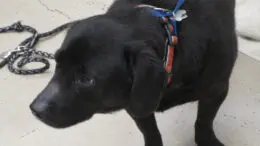Answer the following query concisely with a single word or phrase:
What was Oakley once?

A stray